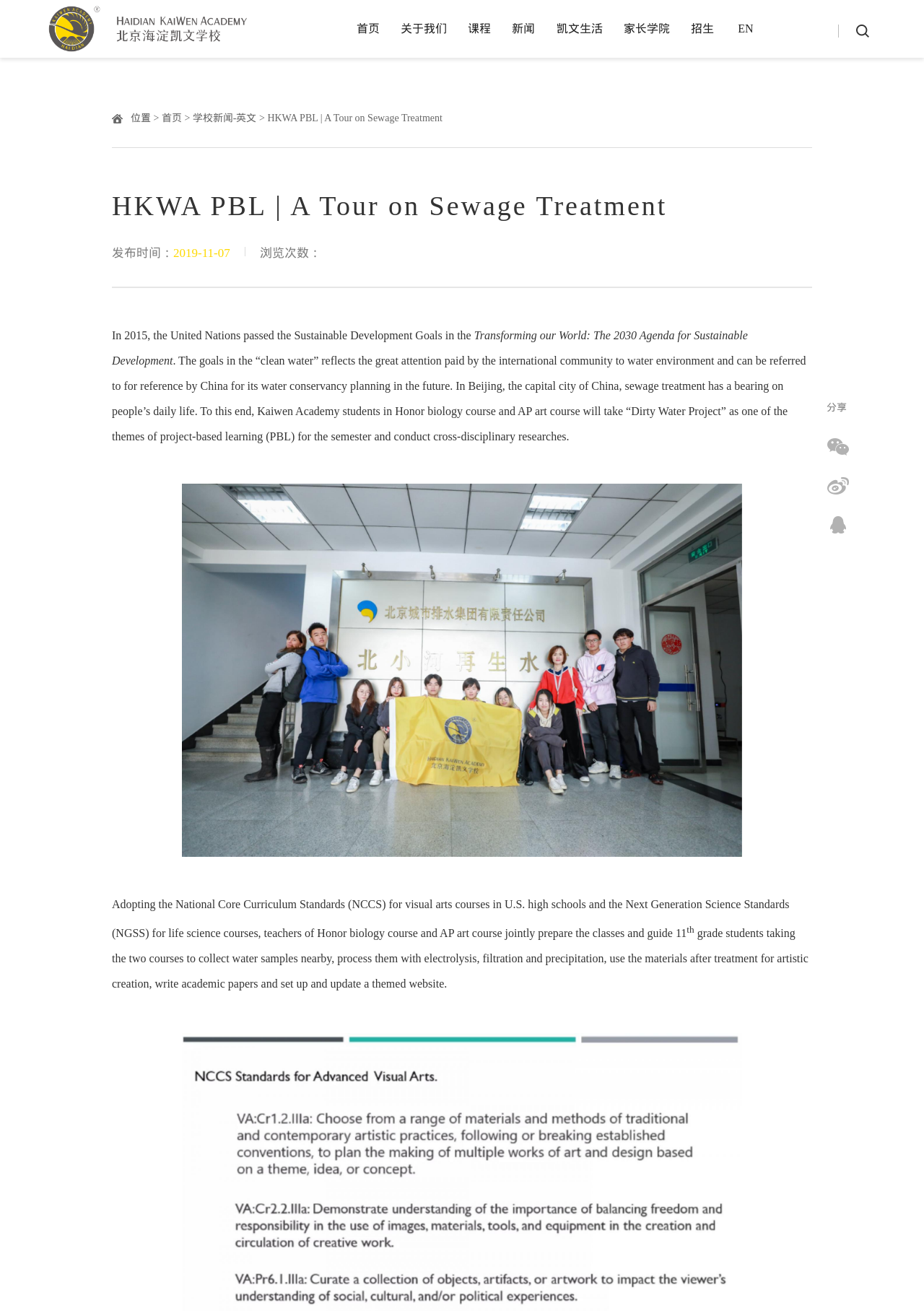Identify the bounding box coordinates of the clickable region required to complete the instruction: "Click the 'EN' link". The coordinates should be given as four float numbers within the range of 0 and 1, i.e., [left, top, right, bottom].

[0.799, 0.0, 0.815, 0.044]